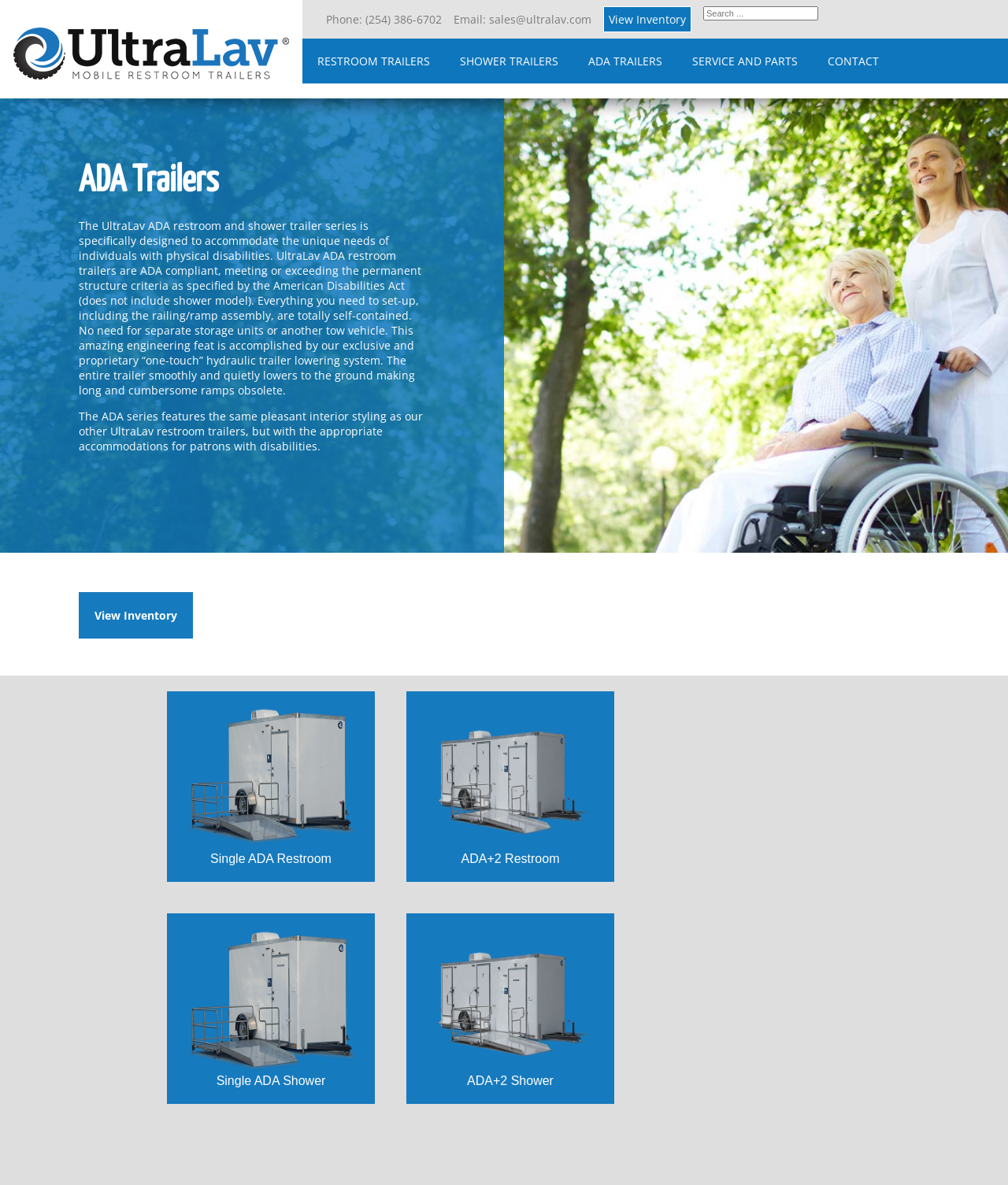Can you pinpoint the bounding box coordinates for the clickable element required for this instruction: "Click the 'View Inventory' link"? The coordinates should be four float numbers between 0 and 1, i.e., [left, top, right, bottom].

[0.598, 0.005, 0.686, 0.027]